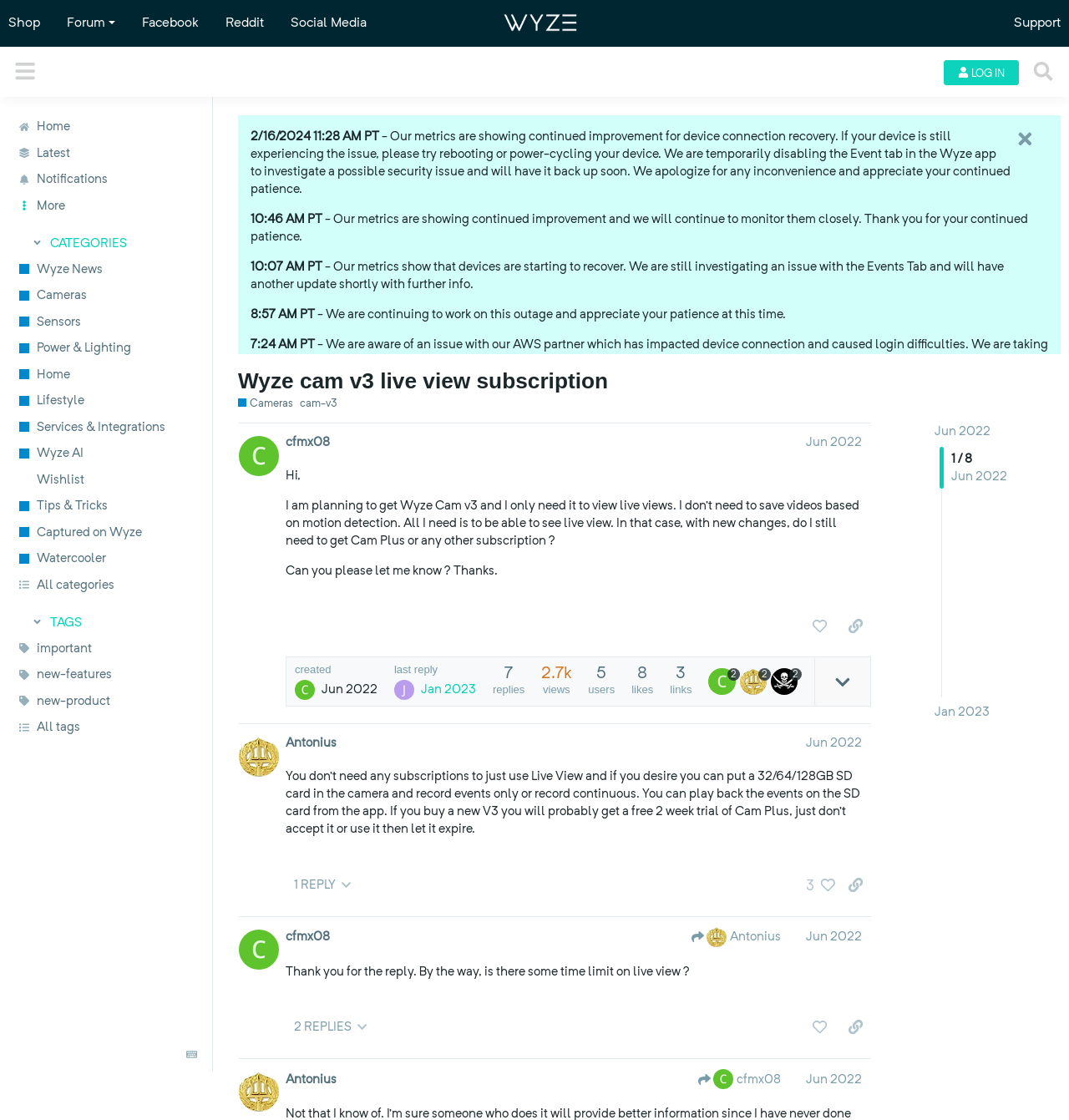Determine the bounding box coordinates for the area that needs to be clicked to fulfill this task: "Go to the 'Cameras' category". The coordinates must be given as four float numbers between 0 and 1, i.e., [left, top, right, bottom].

[0.0, 0.252, 0.198, 0.275]